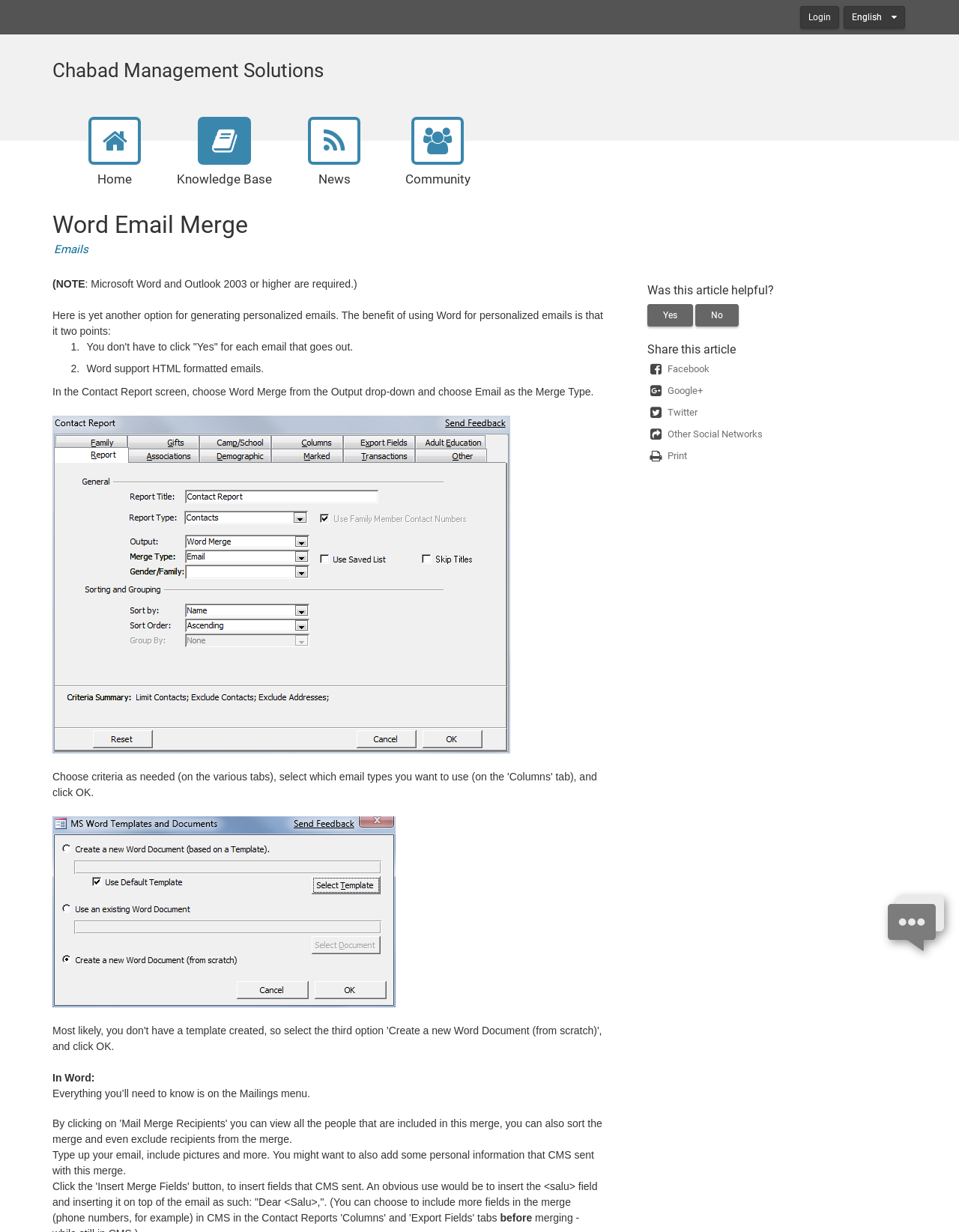Could you determine the bounding box coordinates of the clickable element to complete the instruction: "Select English language"? Provide the coordinates as four float numbers between 0 and 1, i.e., [left, top, right, bottom].

[0.88, 0.005, 0.944, 0.023]